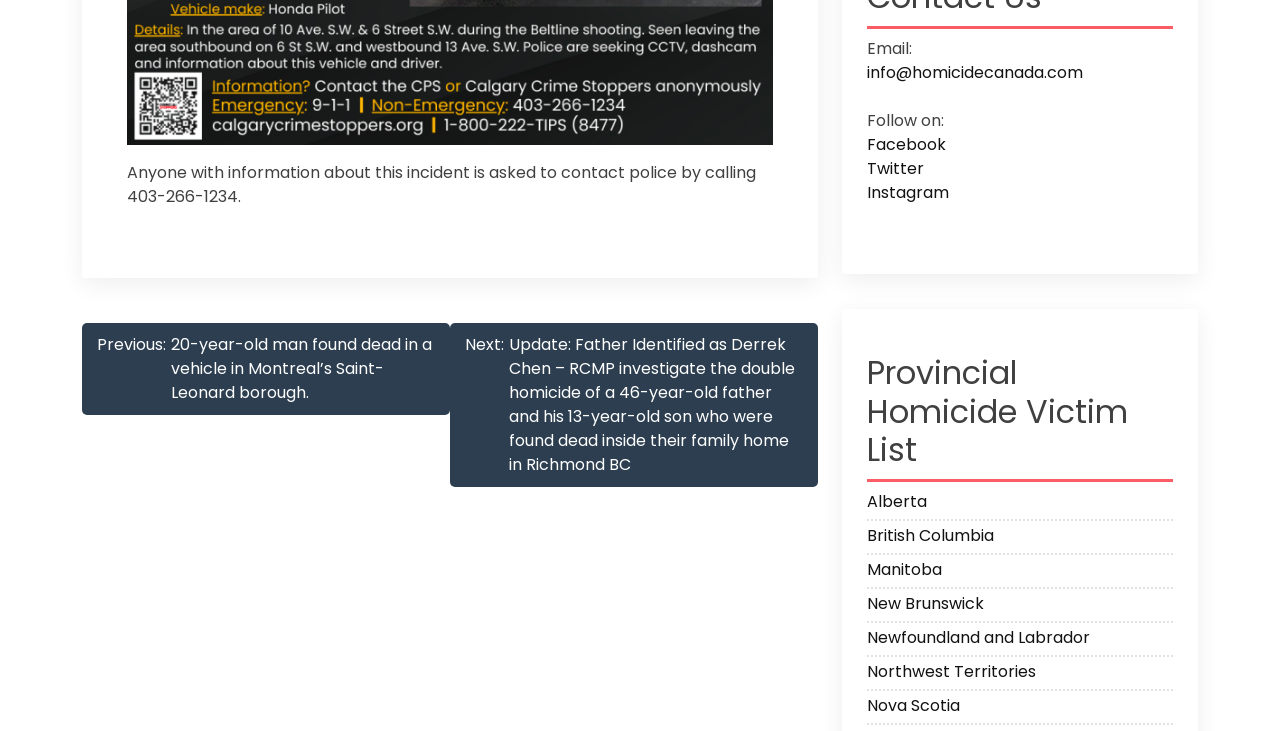Pinpoint the bounding box coordinates of the element that must be clicked to accomplish the following instruction: "Click on 'HBO Max Not Working in Canada: Possible Fixes'". The coordinates should be in the format of four float numbers between 0 and 1, i.e., [left, top, right, bottom].

None